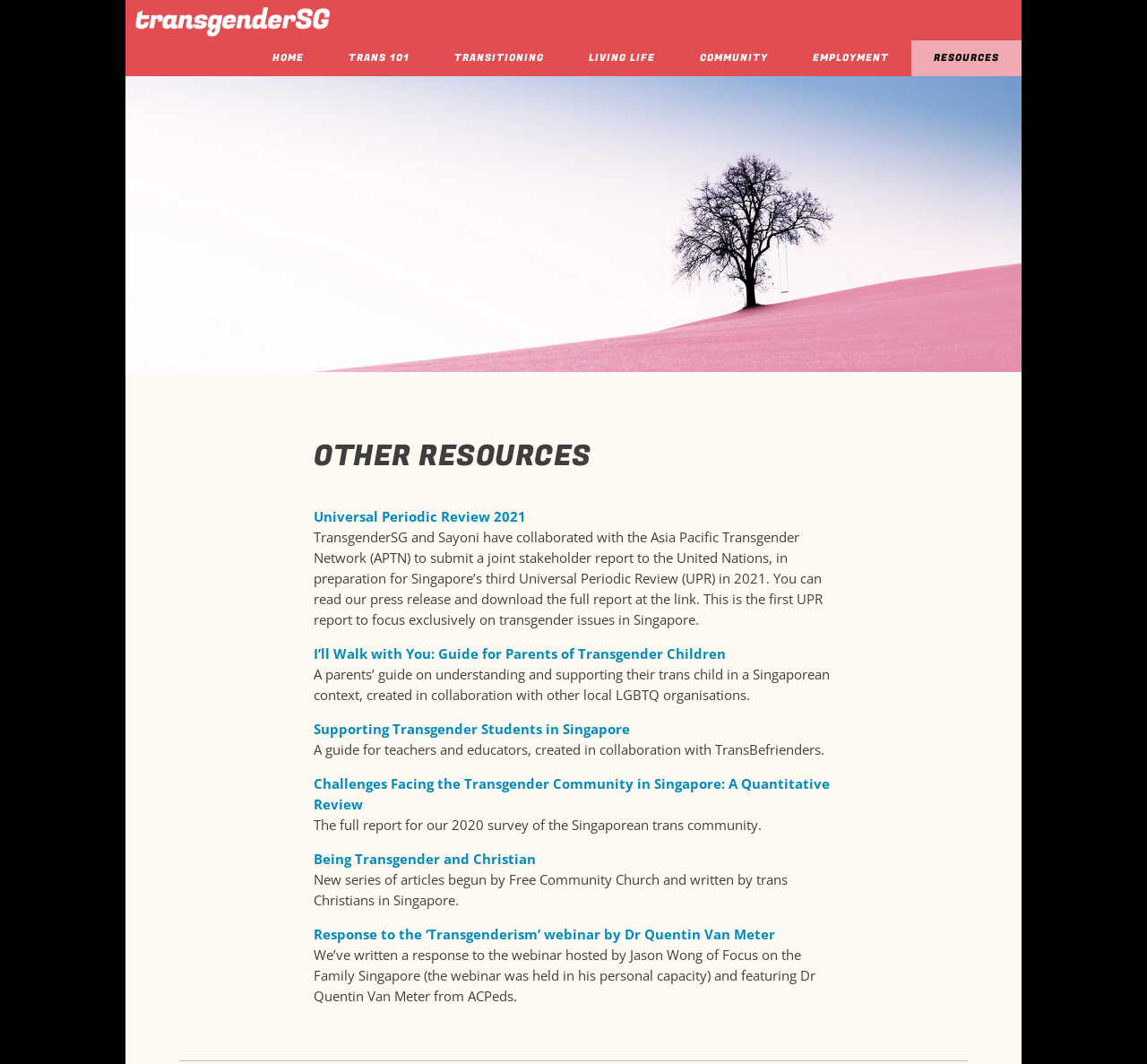Could you locate the bounding box coordinates for the section that should be clicked to accomplish this task: "Read the Universal Periodic Review 2021 report".

[0.273, 0.477, 0.459, 0.494]